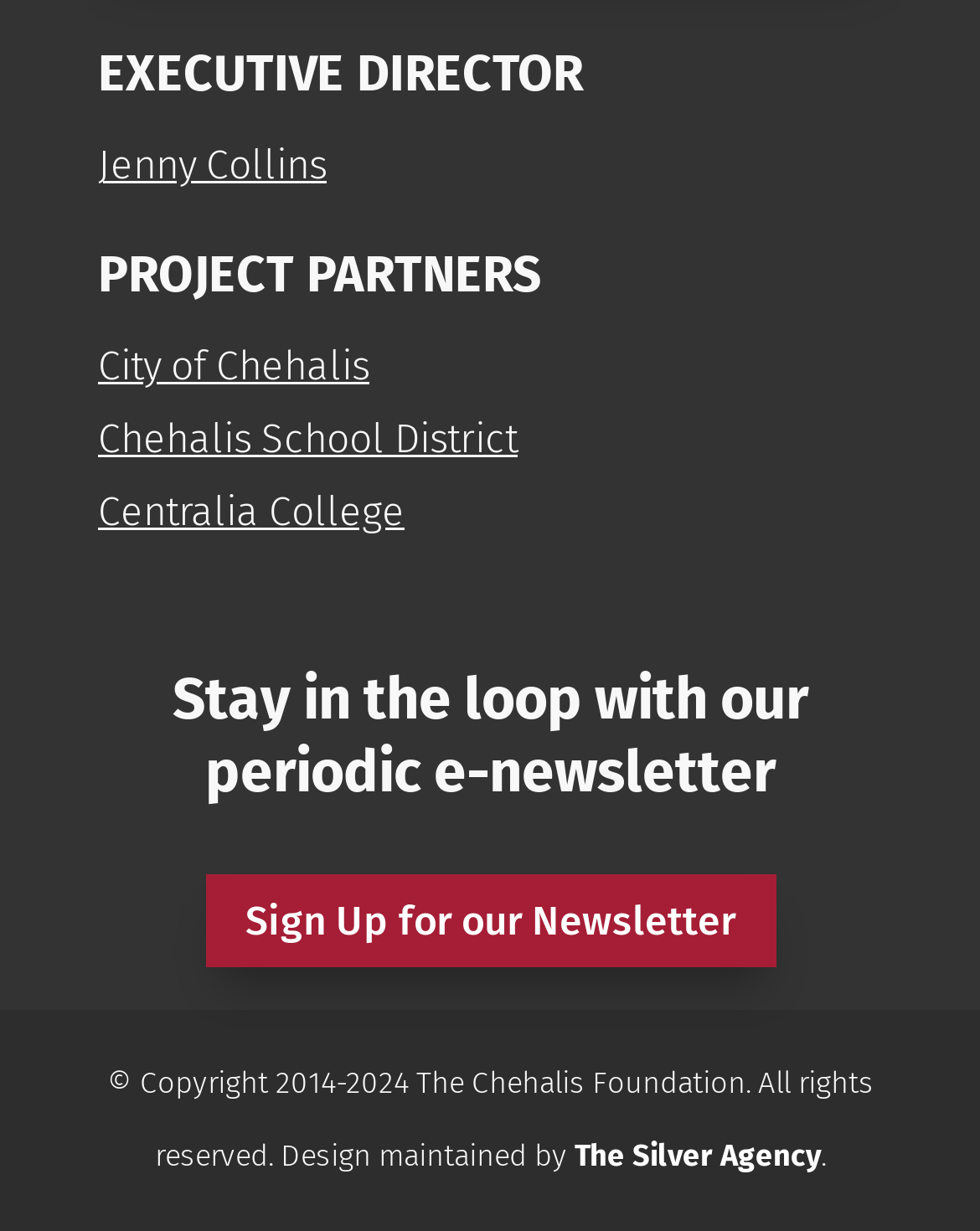How many project partners are listed?
Please give a detailed answer to the question using the information shown in the image.

The webpage has a heading 'PROJECT PARTNERS' followed by three links: 'City of Chehalis', 'Chehalis School District', and 'Centralia College', which are the project partners.